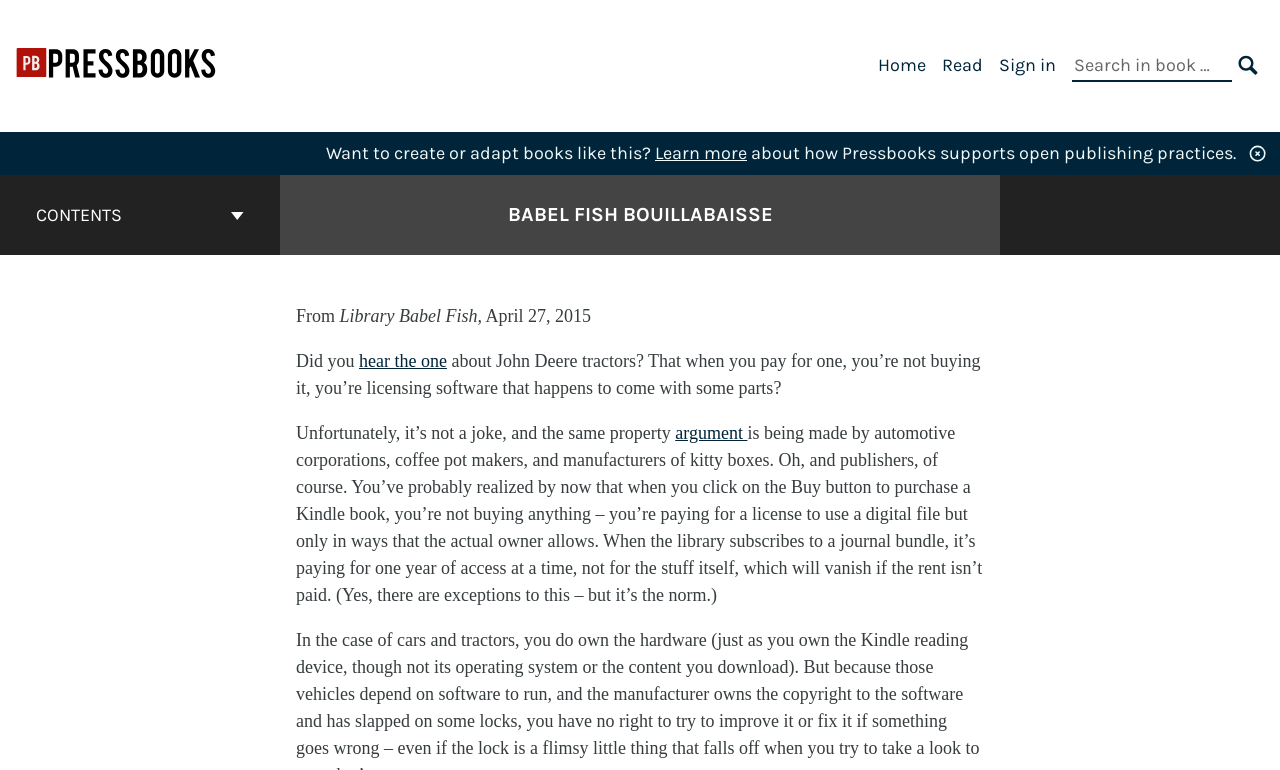What is the purpose of Pressbooks?
Provide a short answer using one word or a brief phrase based on the image.

Support open publishing practices